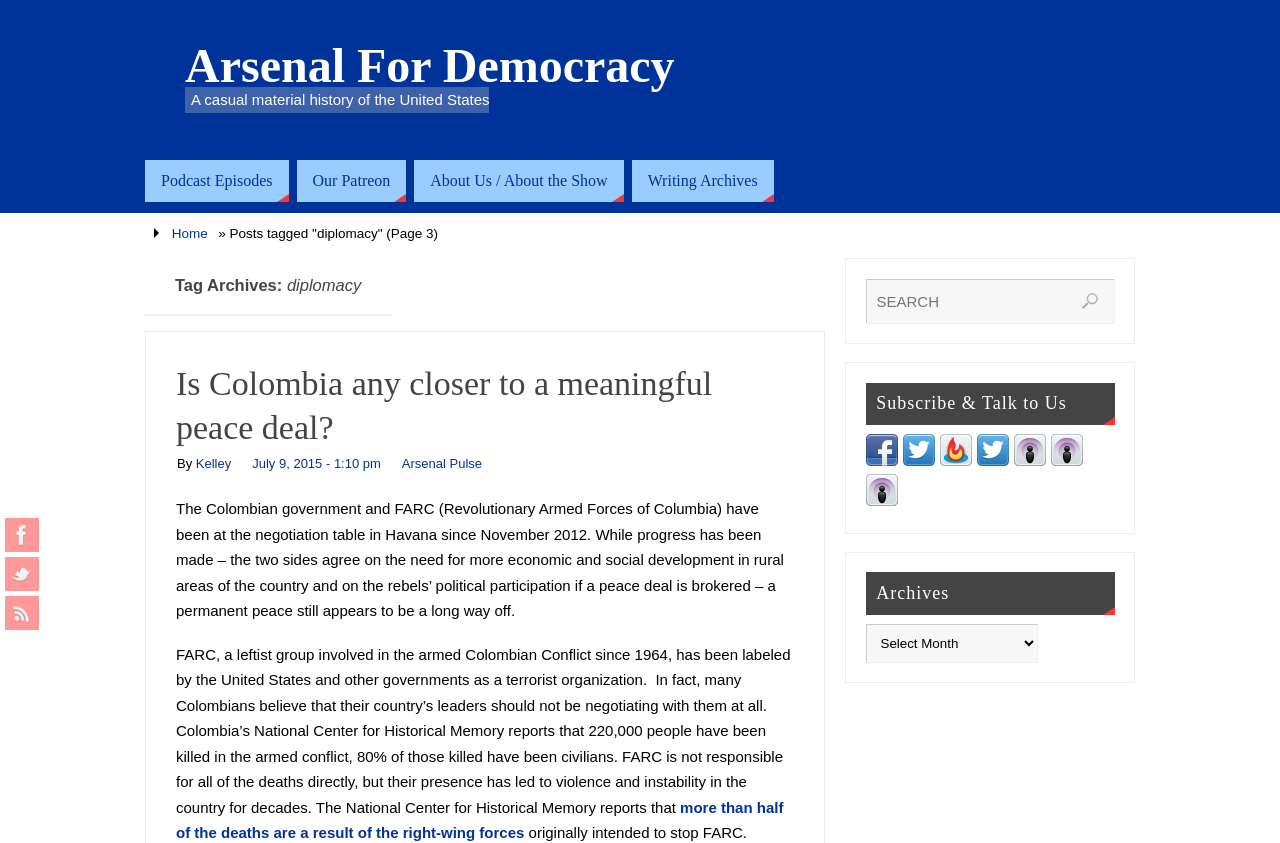Highlight the bounding box coordinates of the element that should be clicked to carry out the following instruction: "Read about Colombia's peace deal". The coordinates must be given as four float numbers ranging from 0 to 1, i.e., [left, top, right, bottom].

[0.138, 0.429, 0.62, 0.534]